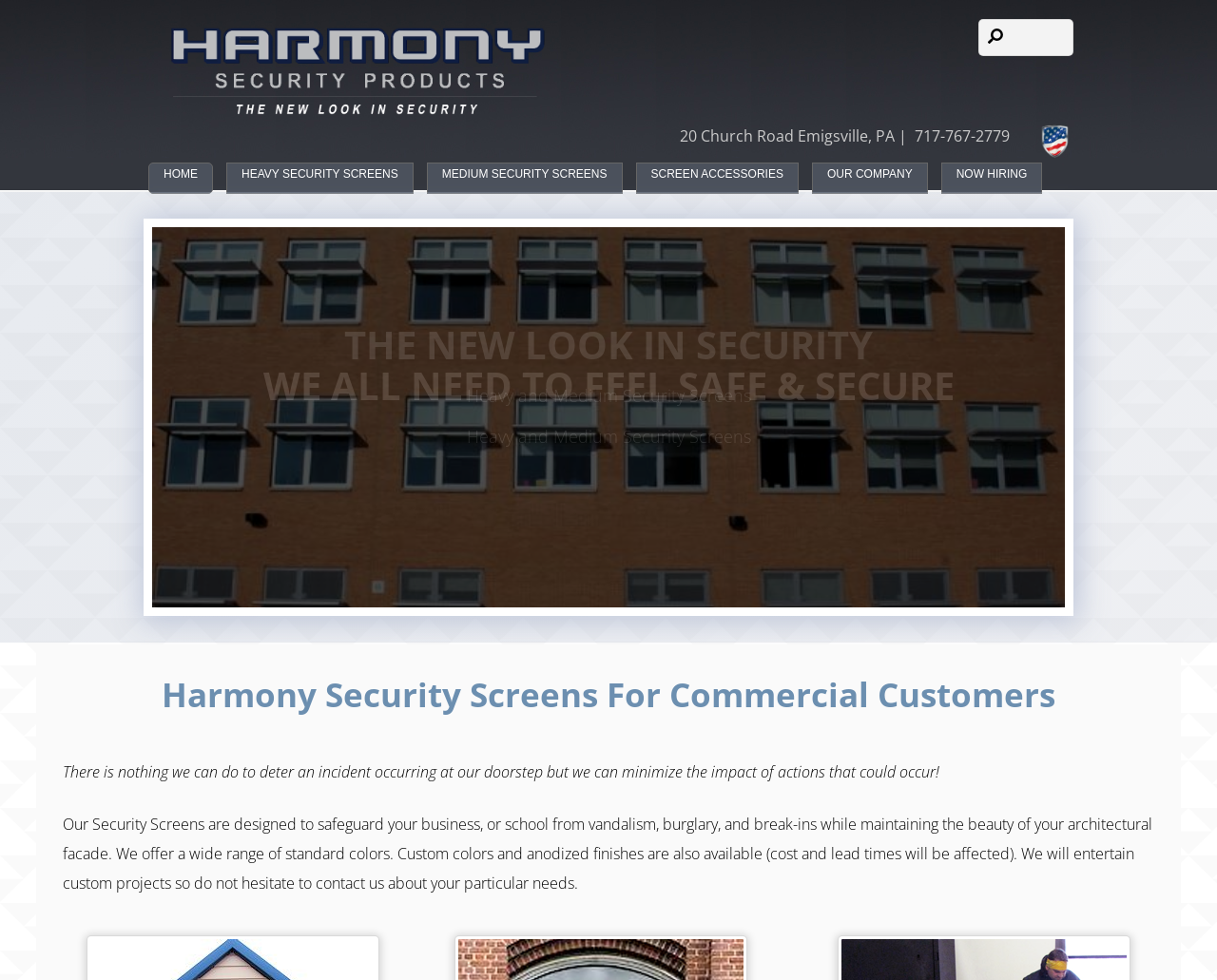Locate the bounding box coordinates of the element that should be clicked to fulfill the instruction: "visit OUR COMPANY page".

[0.667, 0.166, 0.762, 0.198]